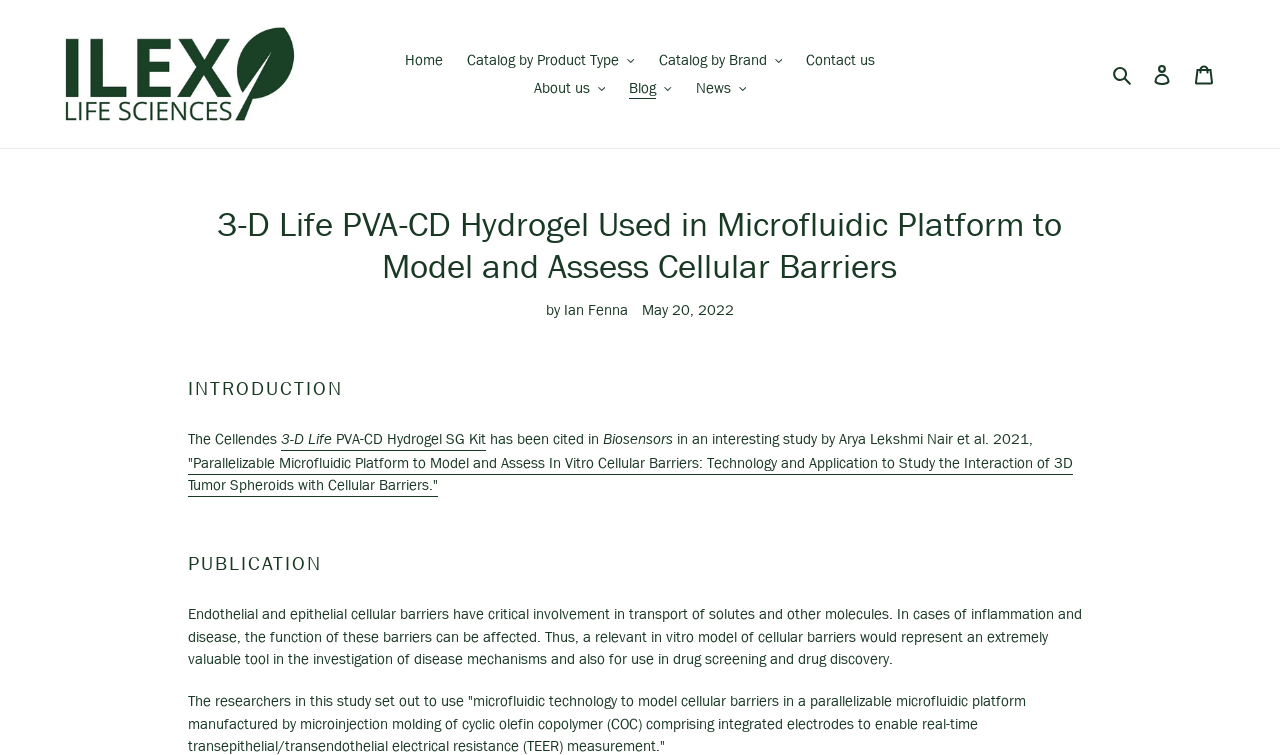Use a single word or phrase to answer the following:
What is the date of the publication?

May 20, 2022